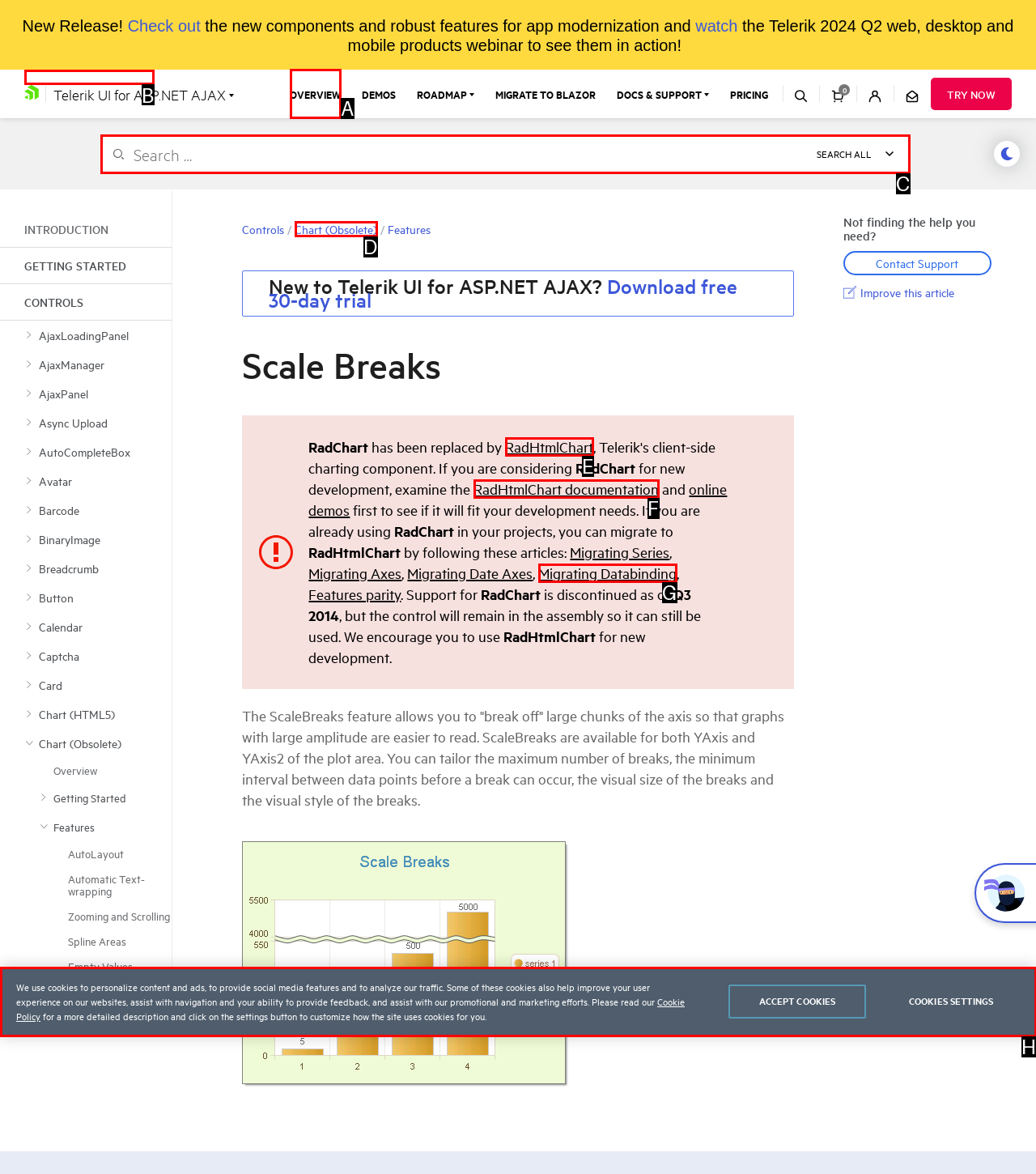Tell me which one HTML element you should click to complete the following task: Go to the 'OVERVIEW' page
Answer with the option's letter from the given choices directly.

A